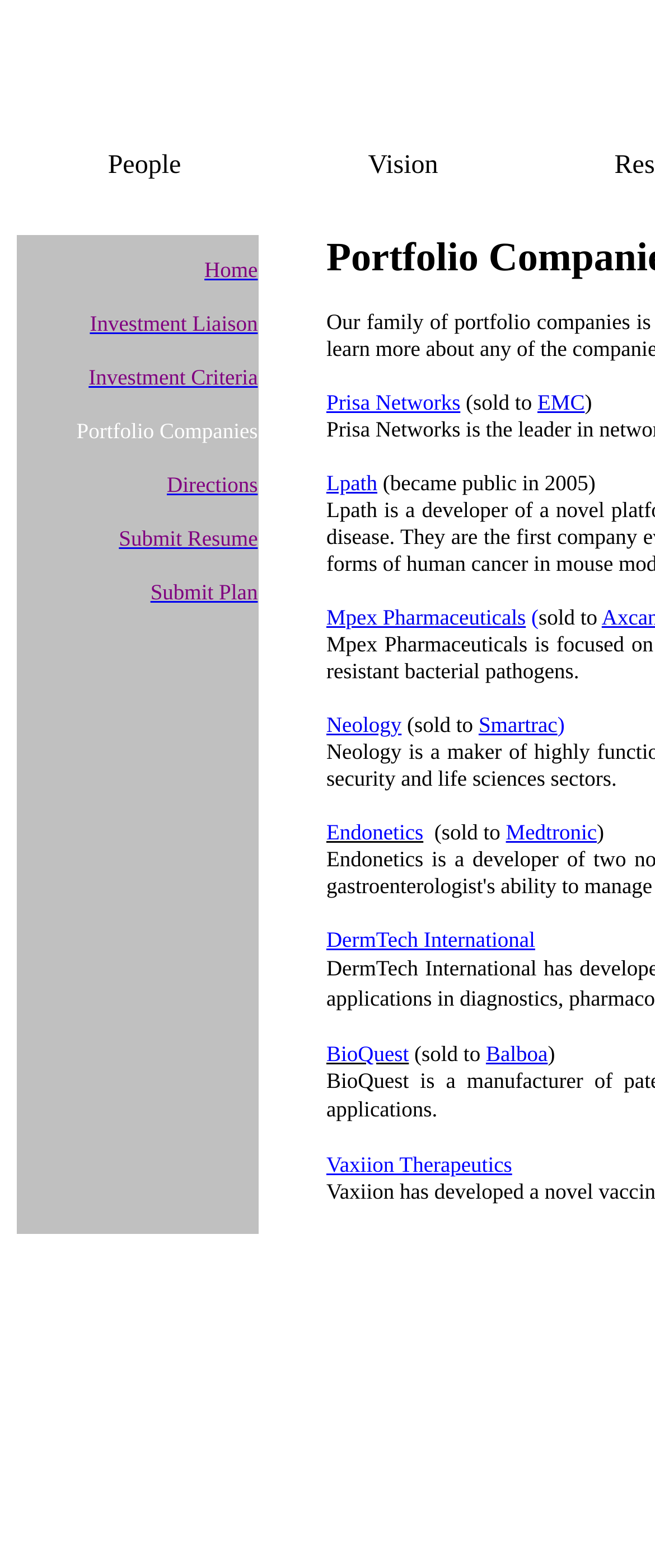What are the main categories on the top?
Please interpret the details in the image and answer the question thoroughly.

By looking at the top of the webpage, we can see two main categories, 'People' and 'Vision', which are likely to be the main sections of the website.